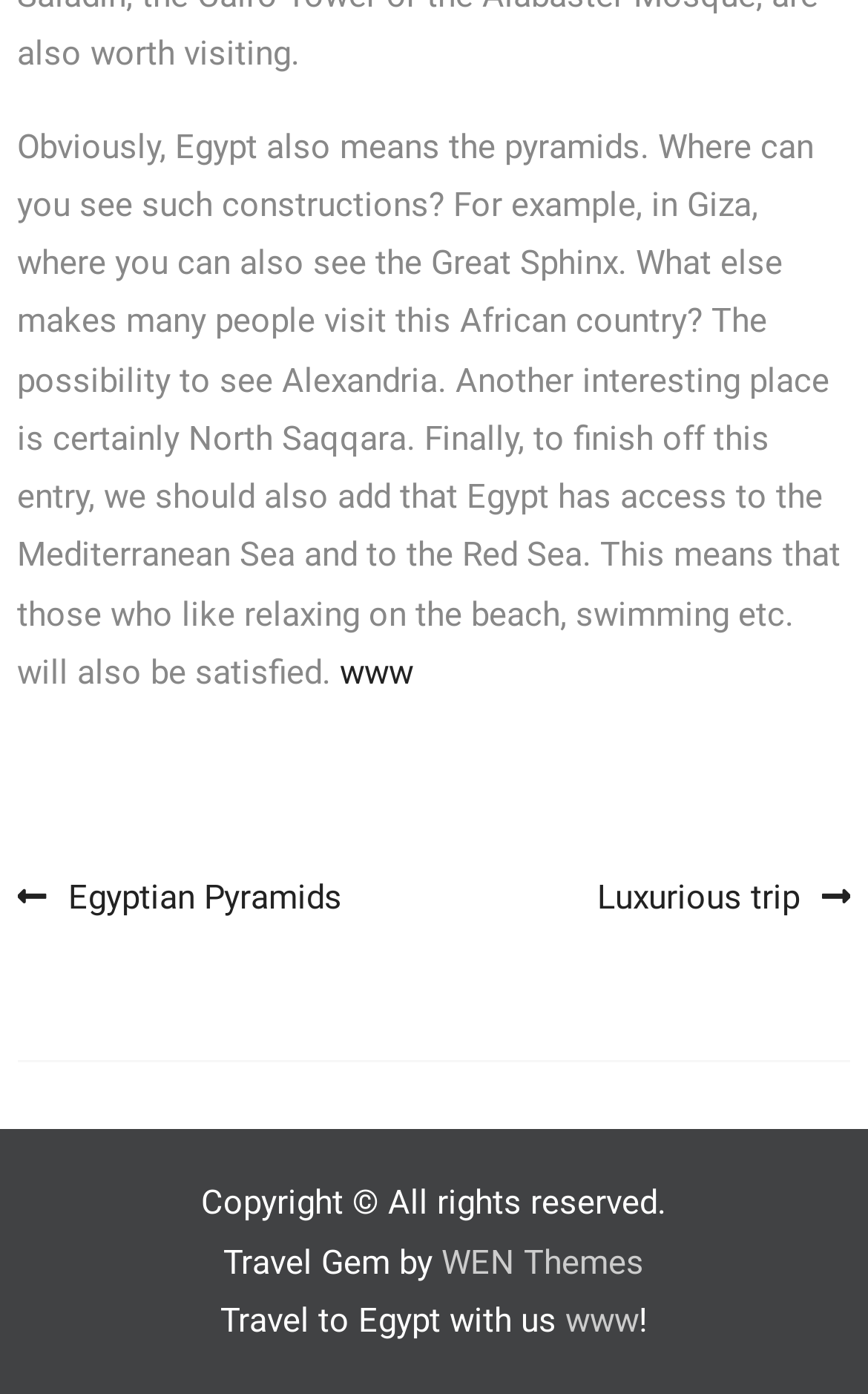Based on the element description Egyptian Pyramids, identify the bounding box coordinates for the UI element. The coordinates should be in the format (top-left x, top-left y, bottom-right x, bottom-right y) and within the 0 to 1 range.

[0.02, 0.623, 0.394, 0.665]